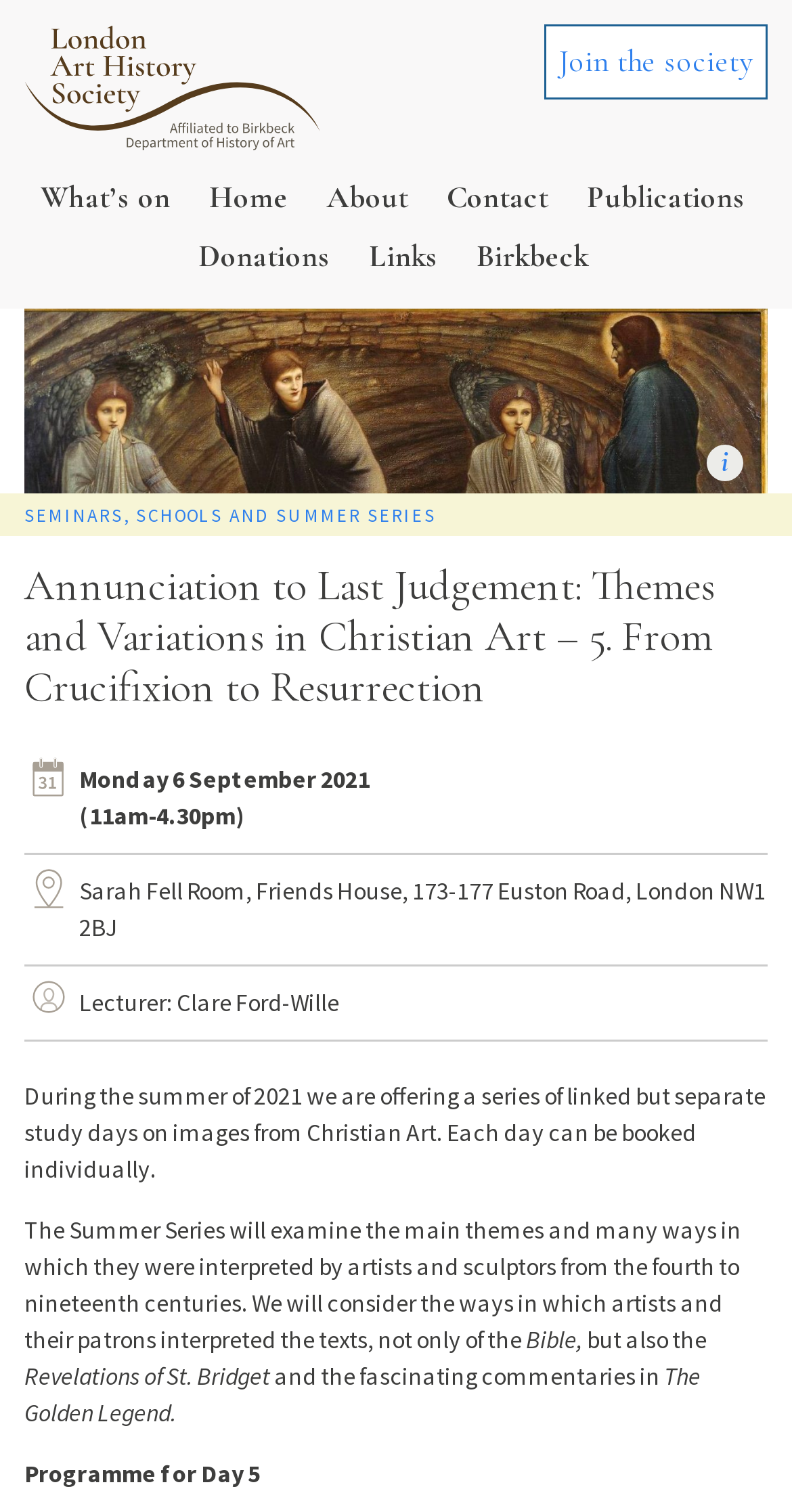Kindly determine the bounding box coordinates of the area that needs to be clicked to fulfill this instruction: "View March 2022".

None